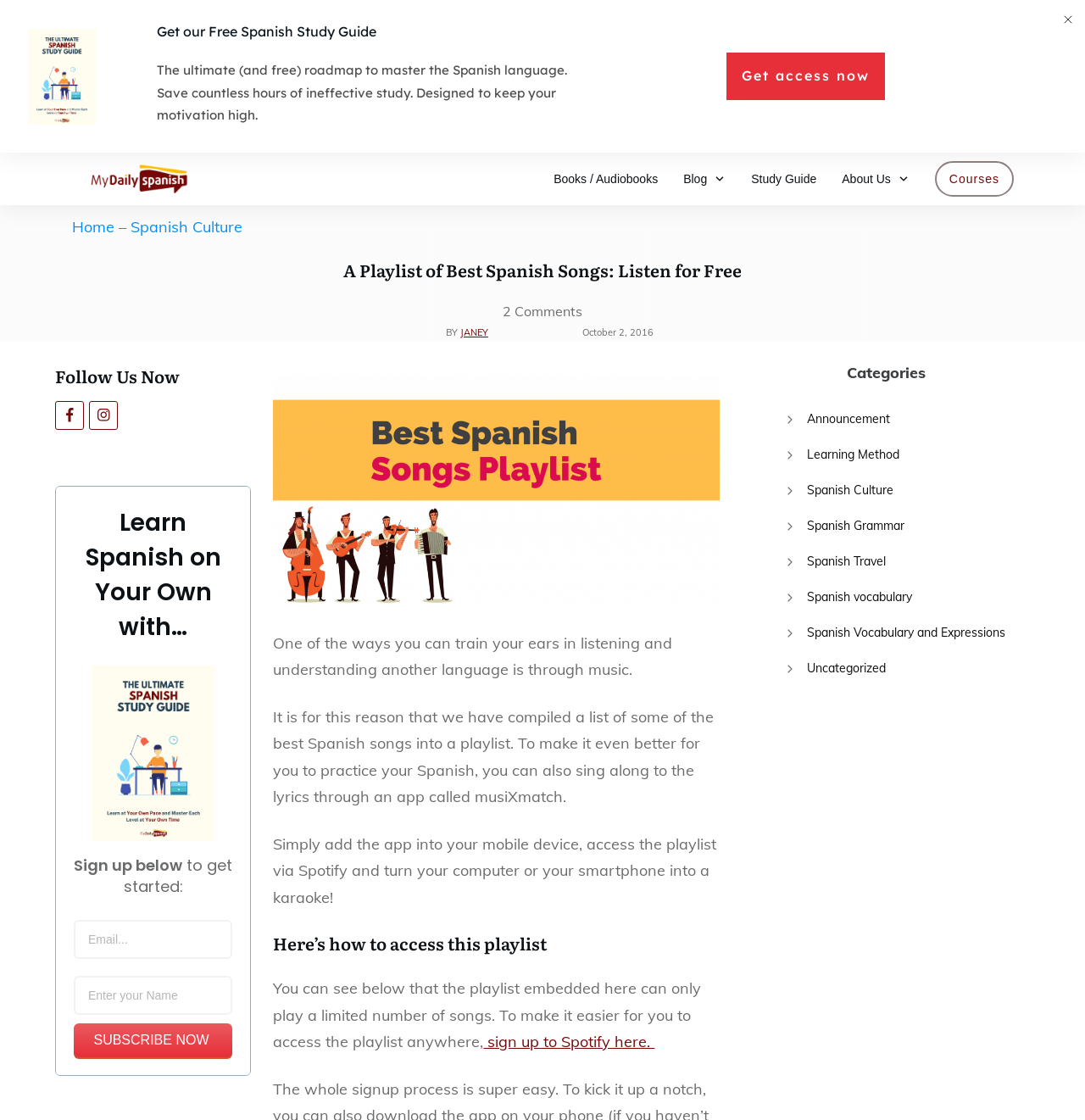Please locate the clickable area by providing the bounding box coordinates to follow this instruction: "Get the Free Spanish Study Guide".

[0.669, 0.047, 0.815, 0.089]